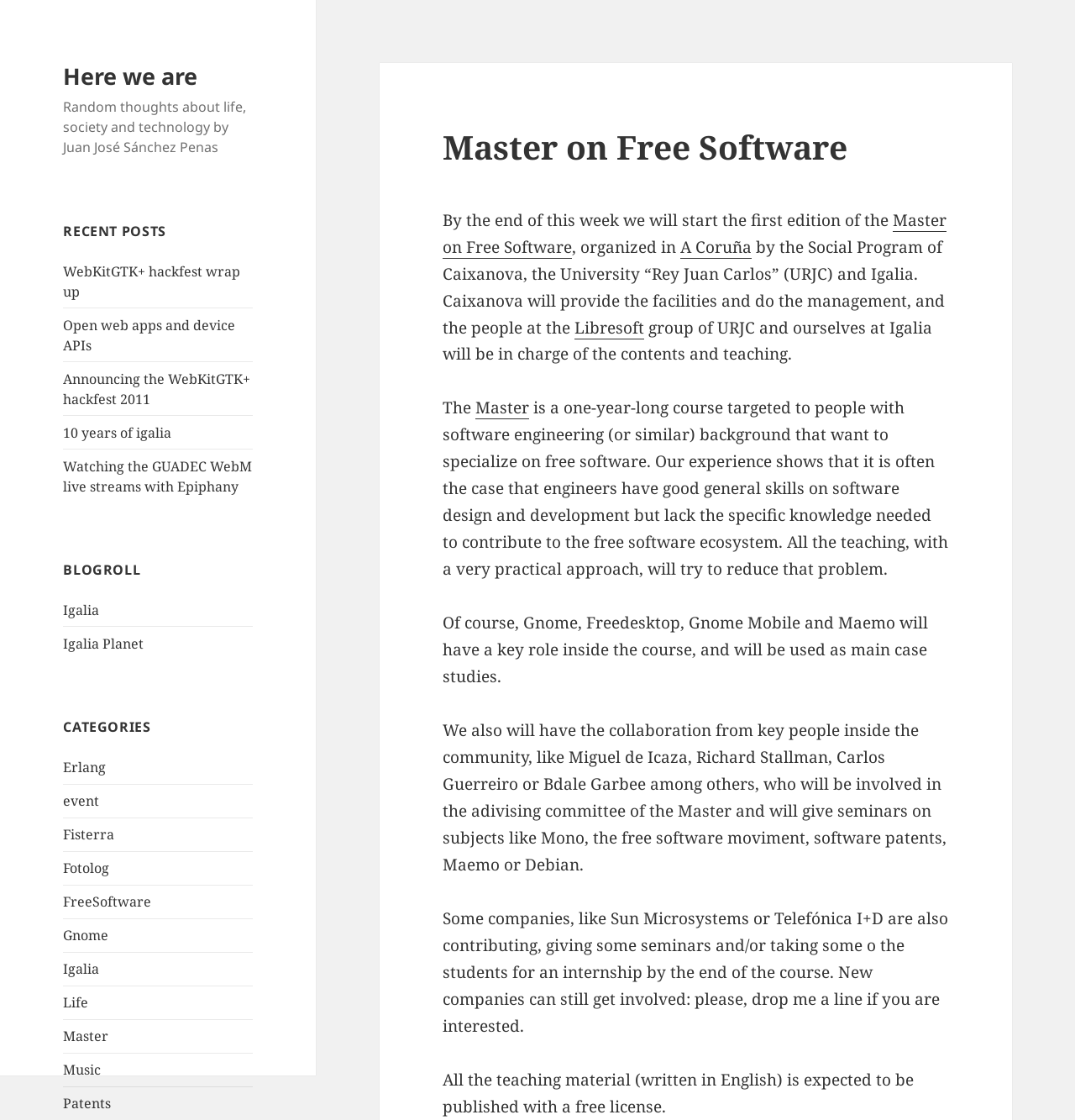Identify and provide the title of the webpage.

Master on Free Software